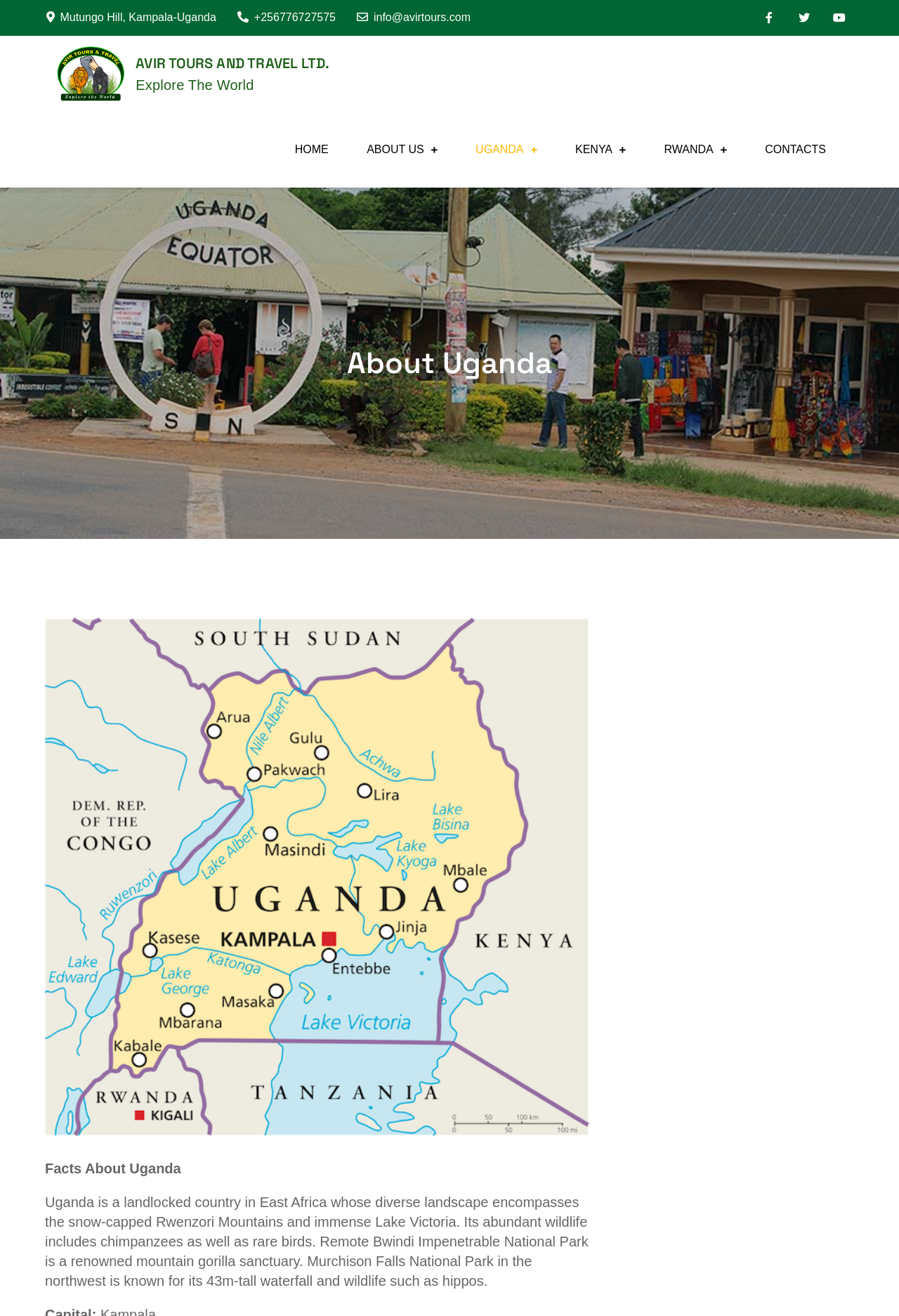Please locate the bounding box coordinates of the element's region that needs to be clicked to follow the instruction: "Visit the company's homepage". The bounding box coordinates should be provided as four float numbers between 0 and 1, i.e., [left, top, right, bottom].

[0.062, 0.035, 0.139, 0.077]